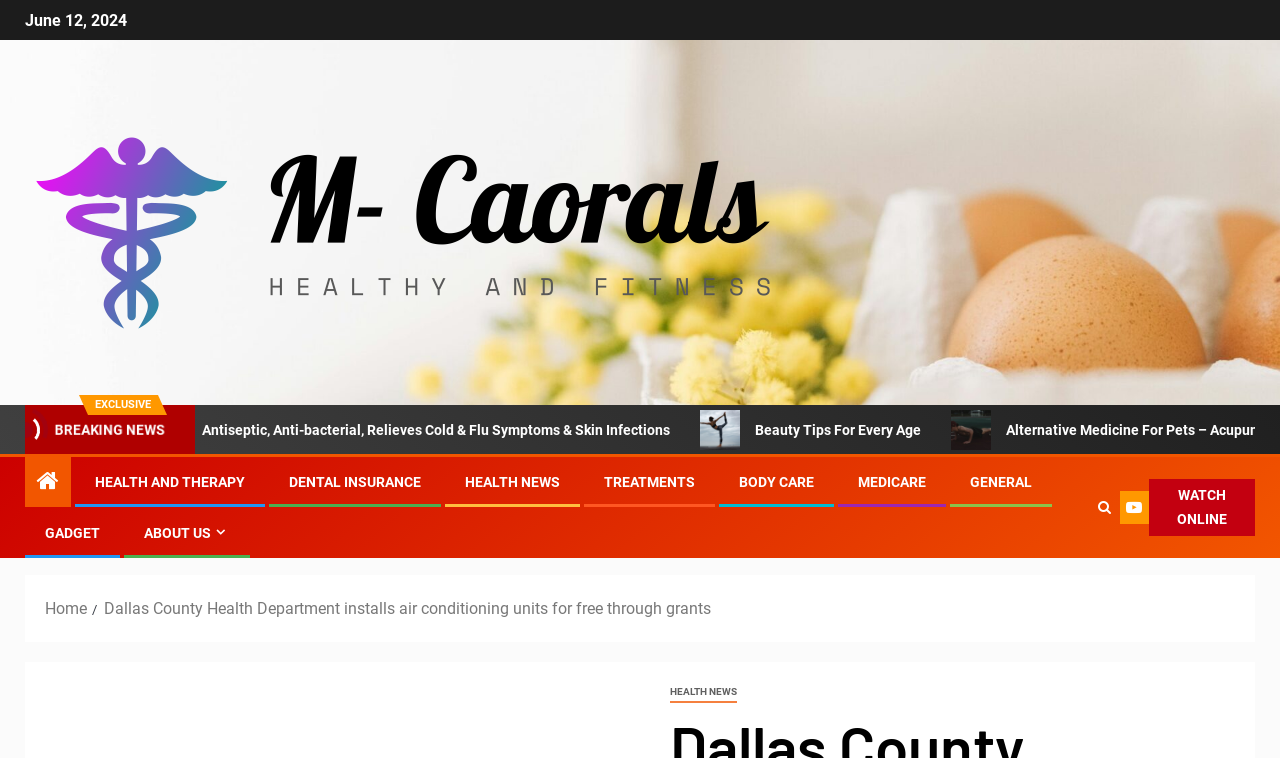What is the category of the link 'Beauty Tips For Every Age'? Refer to the image and provide a one-word or short phrase answer.

HEALTH AND THERAPY